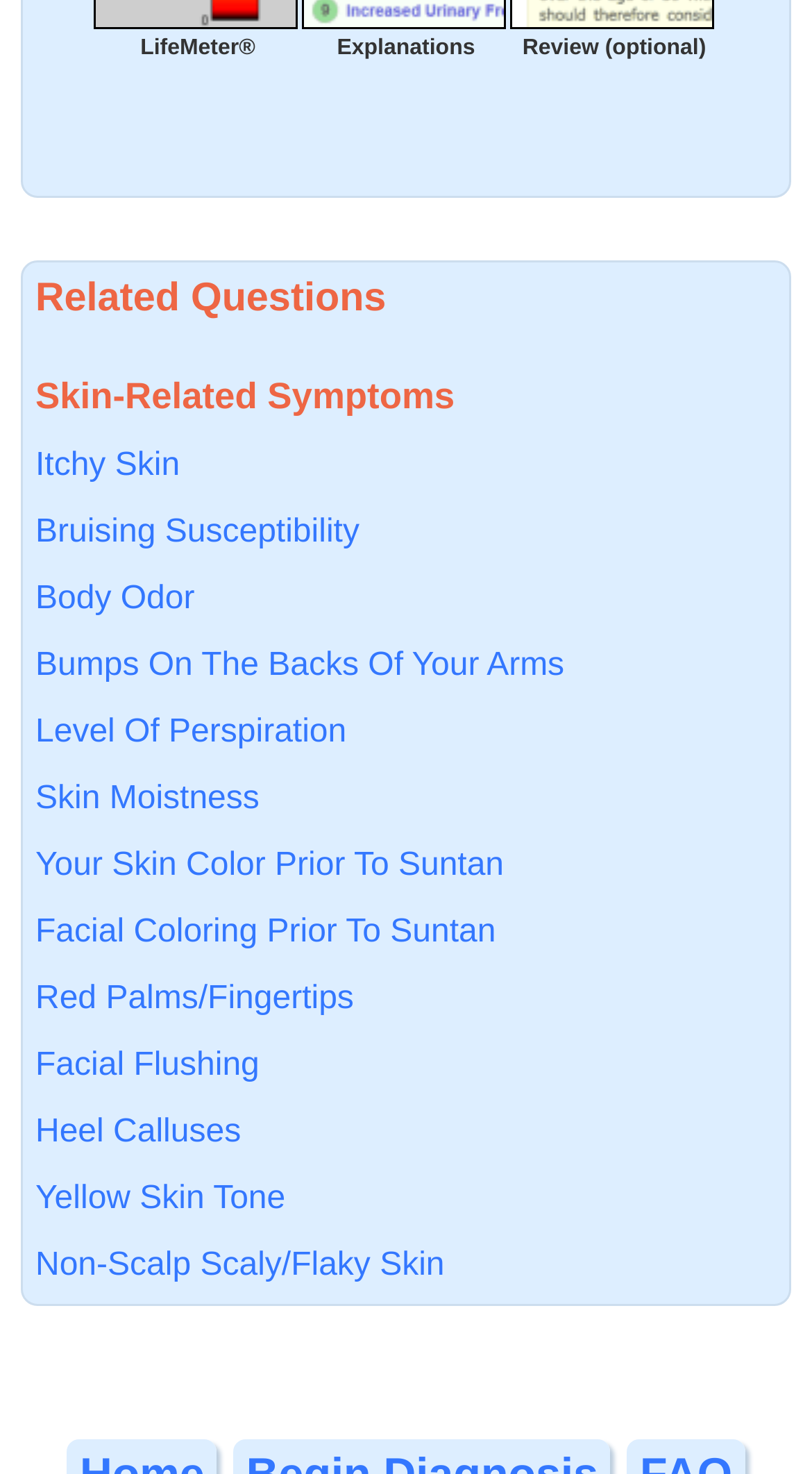Carefully examine the image and provide an in-depth answer to the question: What is the section below 'Related Questions'?

Below the 'Related Questions' heading, there is another heading that says 'Skin-Related Symptoms'. This section lists various skin-related symptoms.